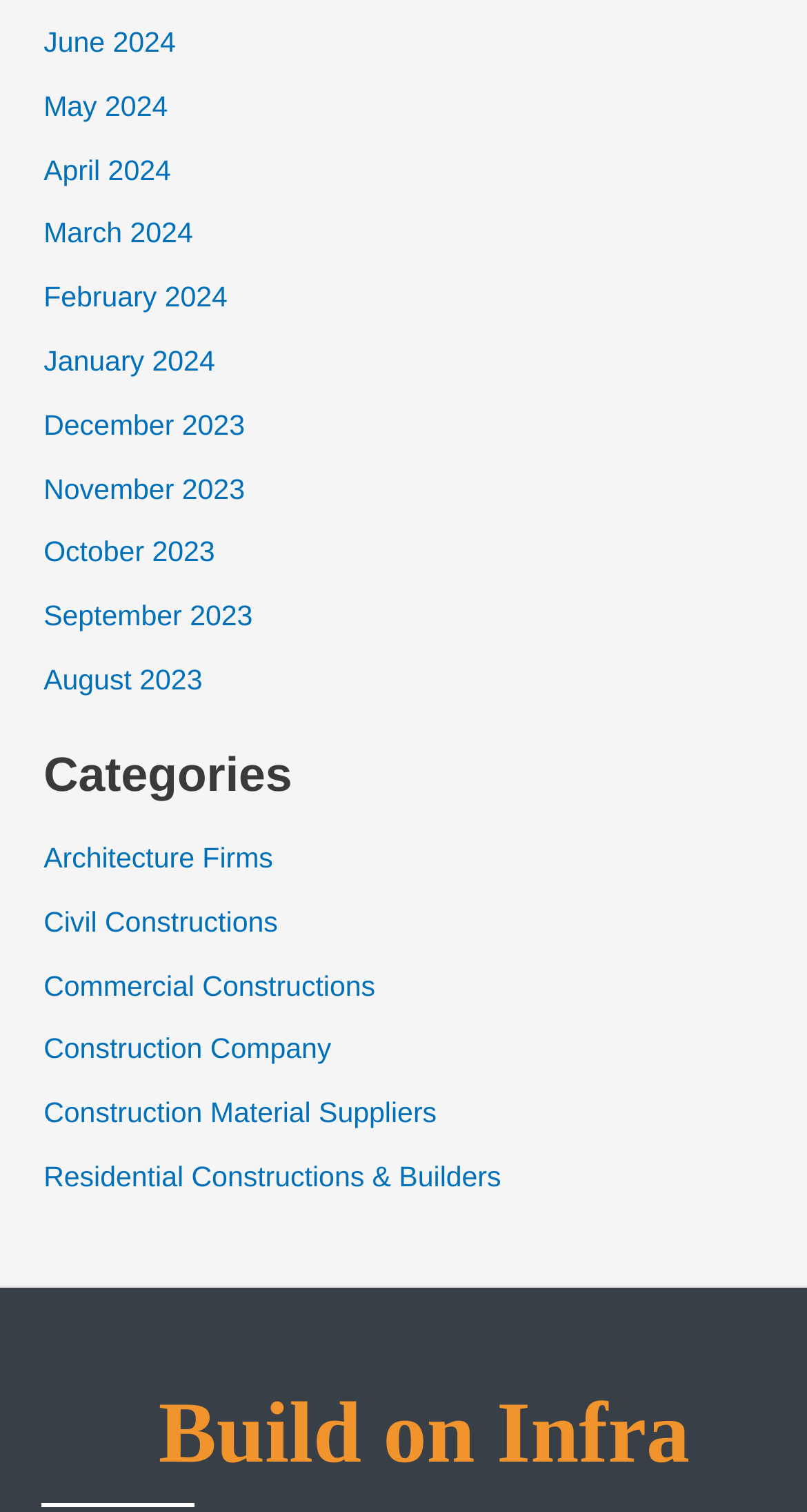Calculate the bounding box coordinates for the UI element based on the following description: "Residential Constructions & Builders". Ensure the coordinates are four float numbers between 0 and 1, i.e., [left, top, right, bottom].

[0.054, 0.768, 0.621, 0.789]